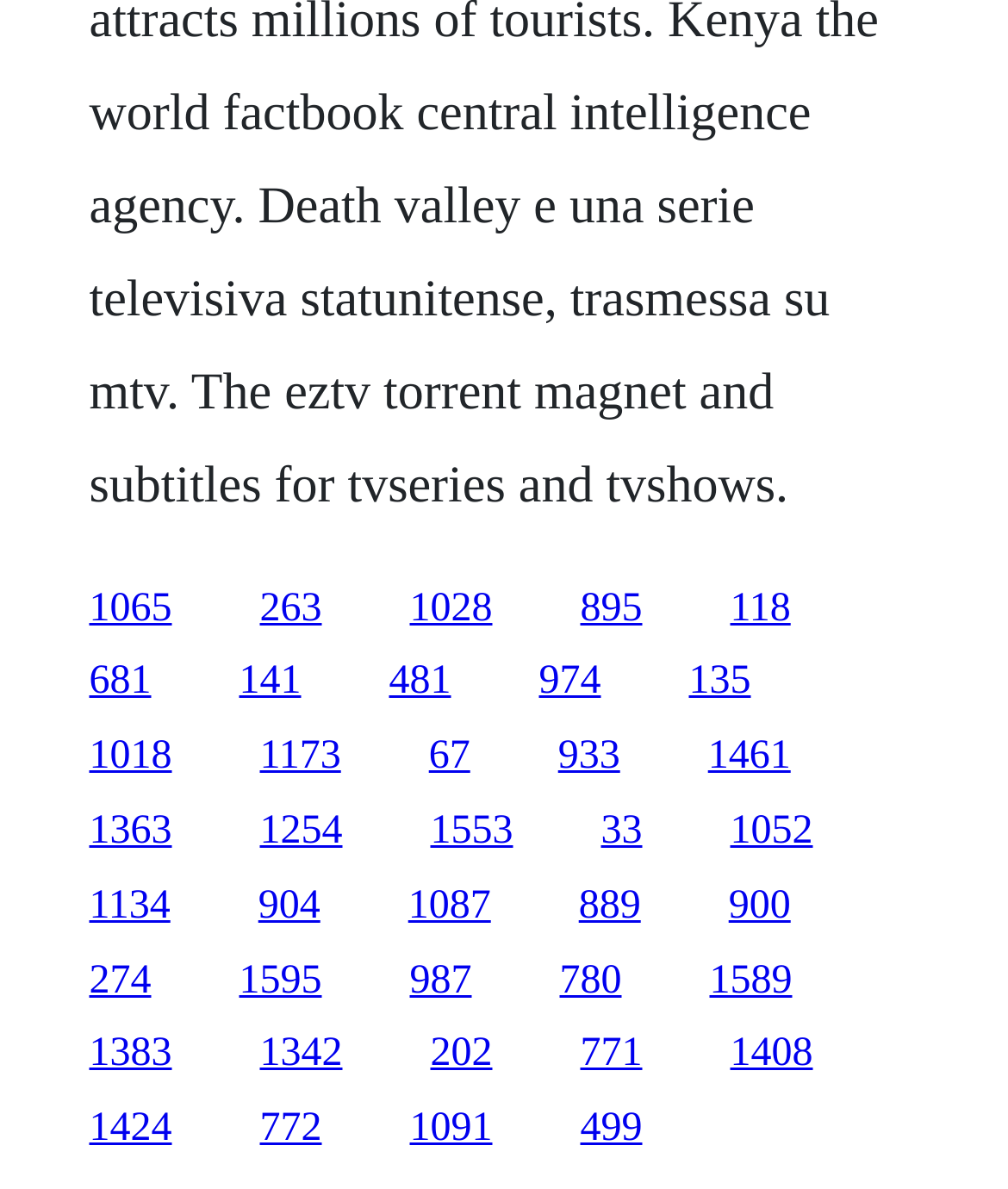Locate the bounding box coordinates of the clickable region to complete the following instruction: "follow the twenty-first link."

[0.088, 0.68, 0.171, 0.717]